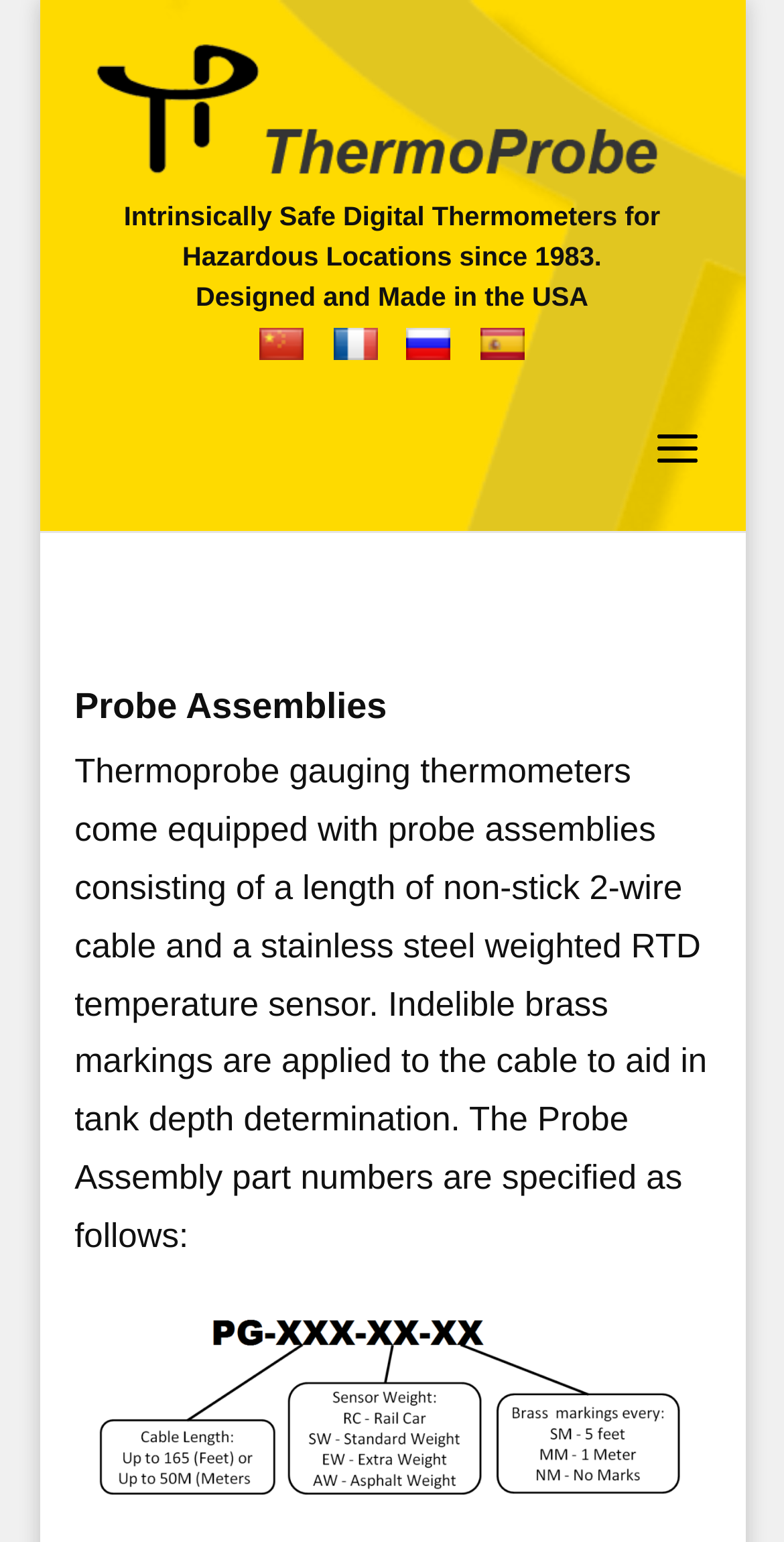Where are the thermometers designed and made?
Answer the question with detailed information derived from the image.

The webpage explicitly states 'Designed and Made in the USA' which indicates that the thermometers are designed and manufactured in the United States of America.